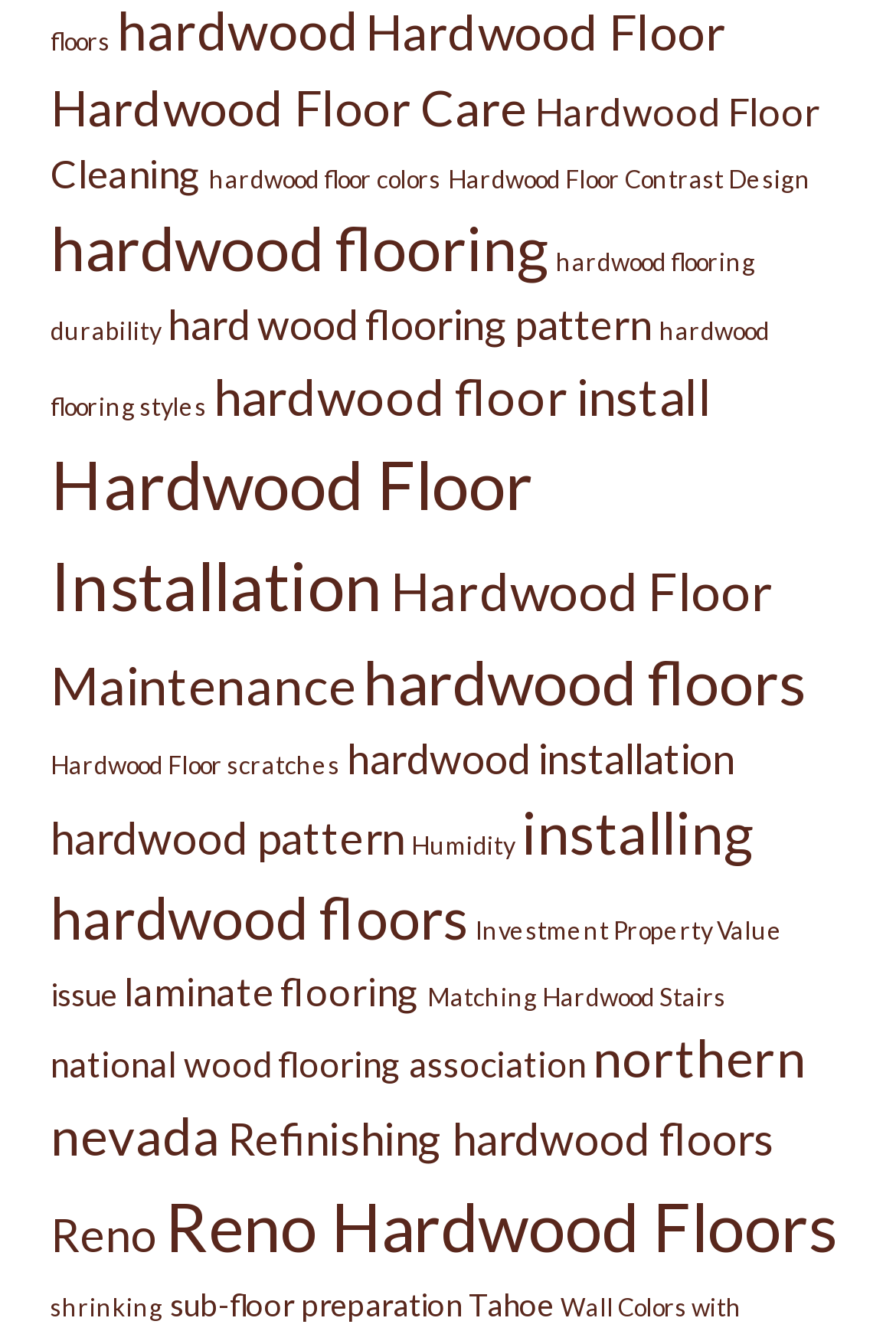Please determine the bounding box coordinates of the element to click in order to execute the following instruction: "Click on Hardwood Floor link". The coordinates should be four float numbers between 0 and 1, specified as [left, top, right, bottom].

[0.408, 0.002, 0.81, 0.046]